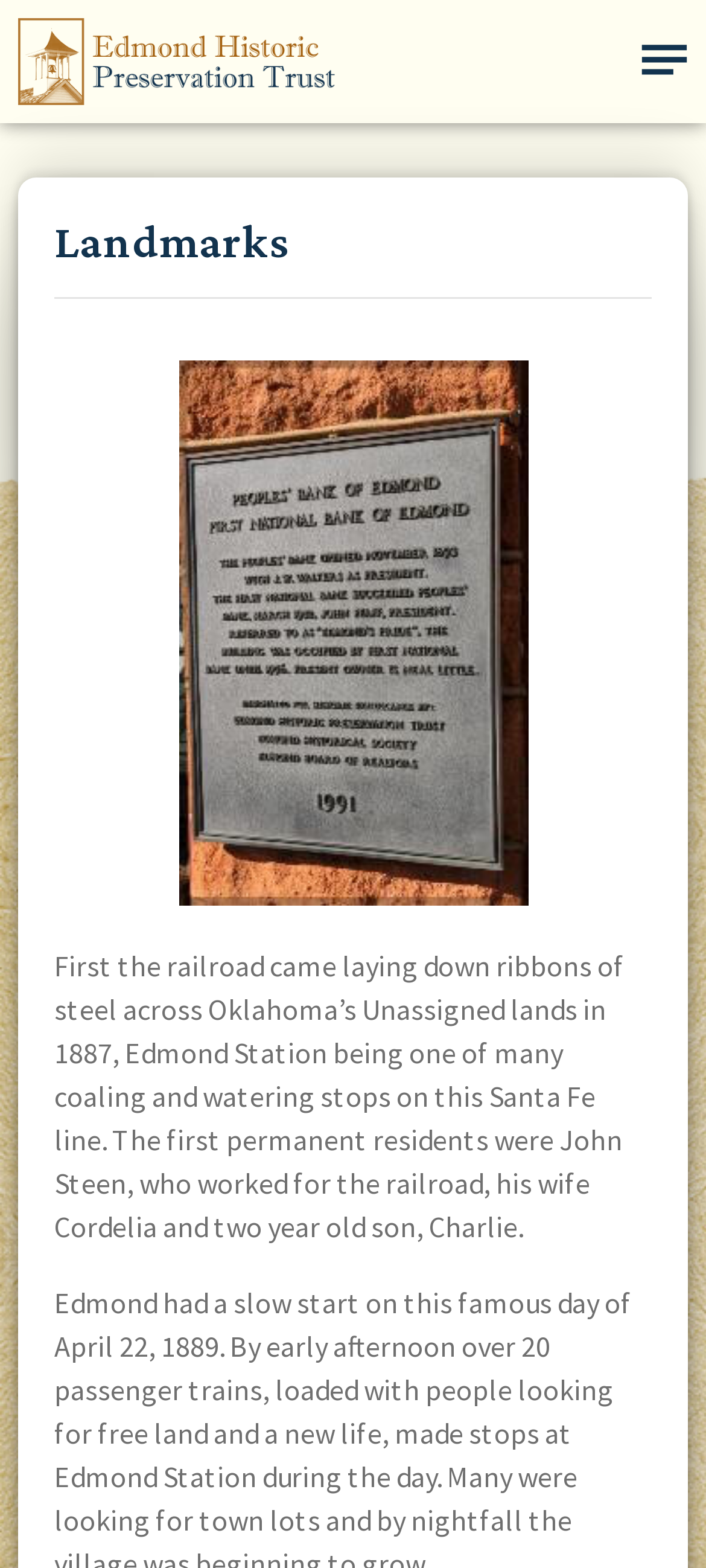Give a one-word or one-phrase response to the question:
What is the name of the bank mentioned in the image plaque?

Peoples' Bank